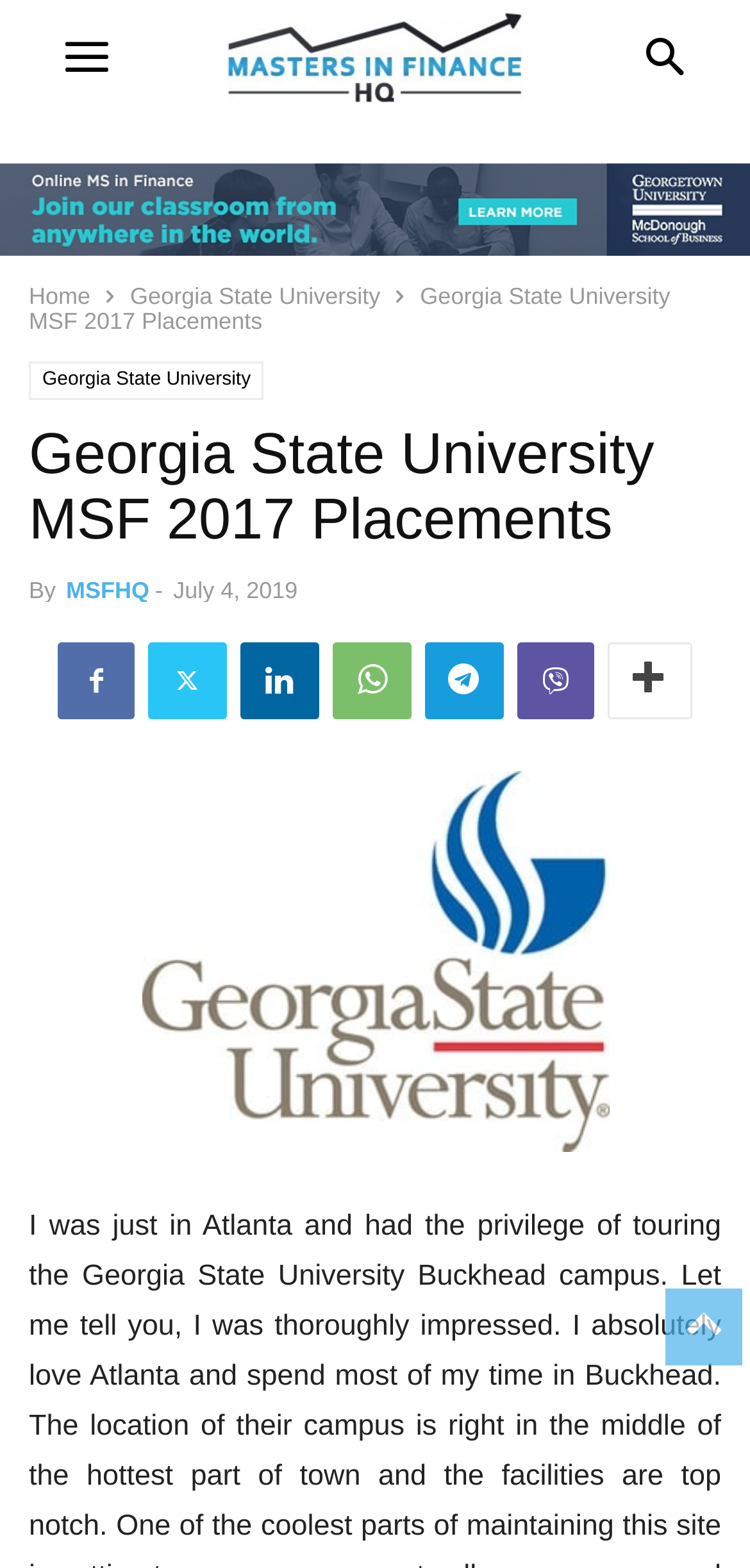Locate the bounding box coordinates of the clickable element to fulfill the following instruction: "View the Georgia State University MSF Program". Provide the coordinates as four float numbers between 0 and 1 in the format [left, top, right, bottom].

[0.038, 0.492, 0.962, 0.734]